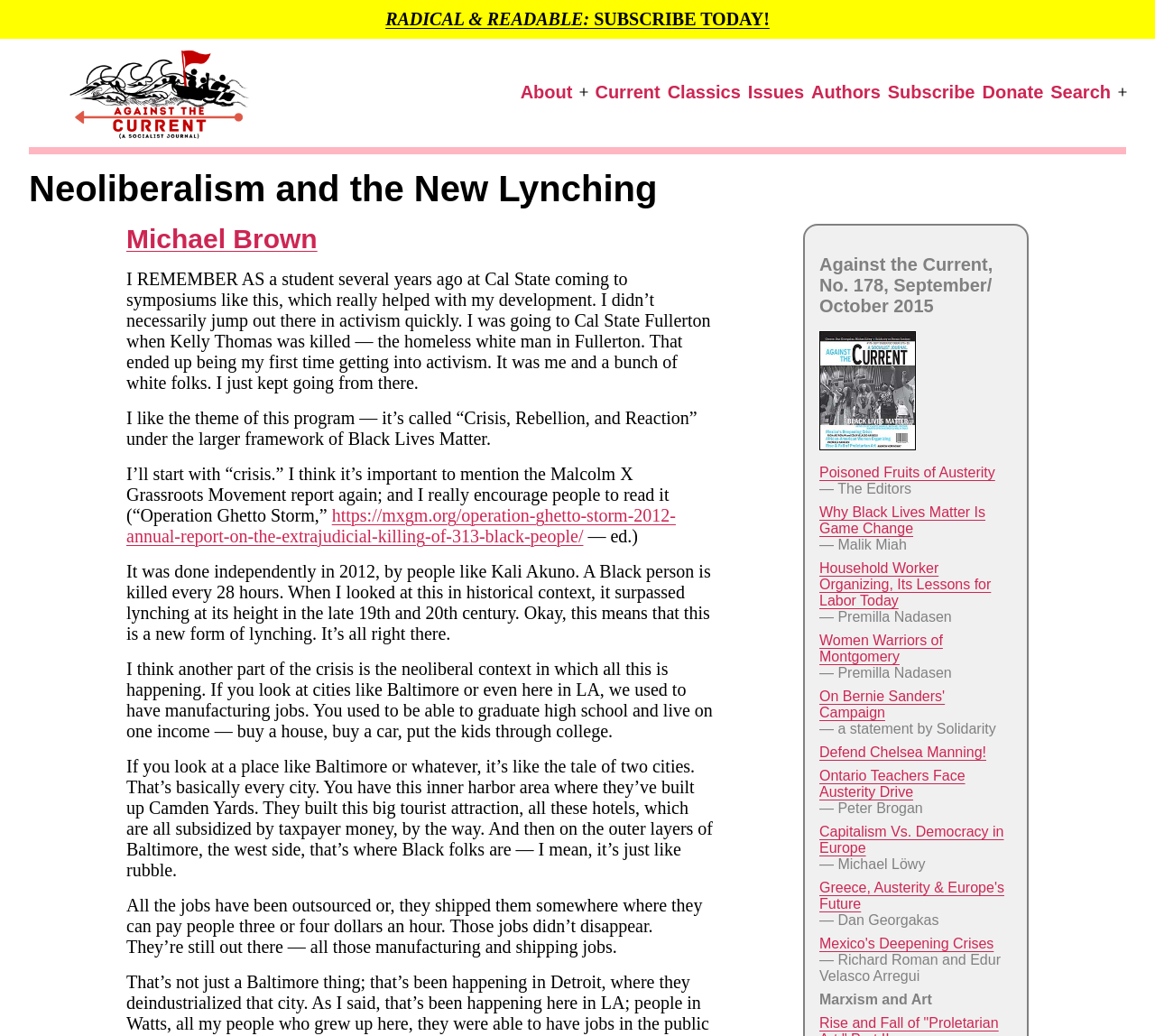Please determine the bounding box coordinates of the clickable area required to carry out the following instruction: "Donate to Against the Current". The coordinates must be four float numbers between 0 and 1, represented as [left, top, right, bottom].

[0.847, 0.076, 0.906, 0.104]